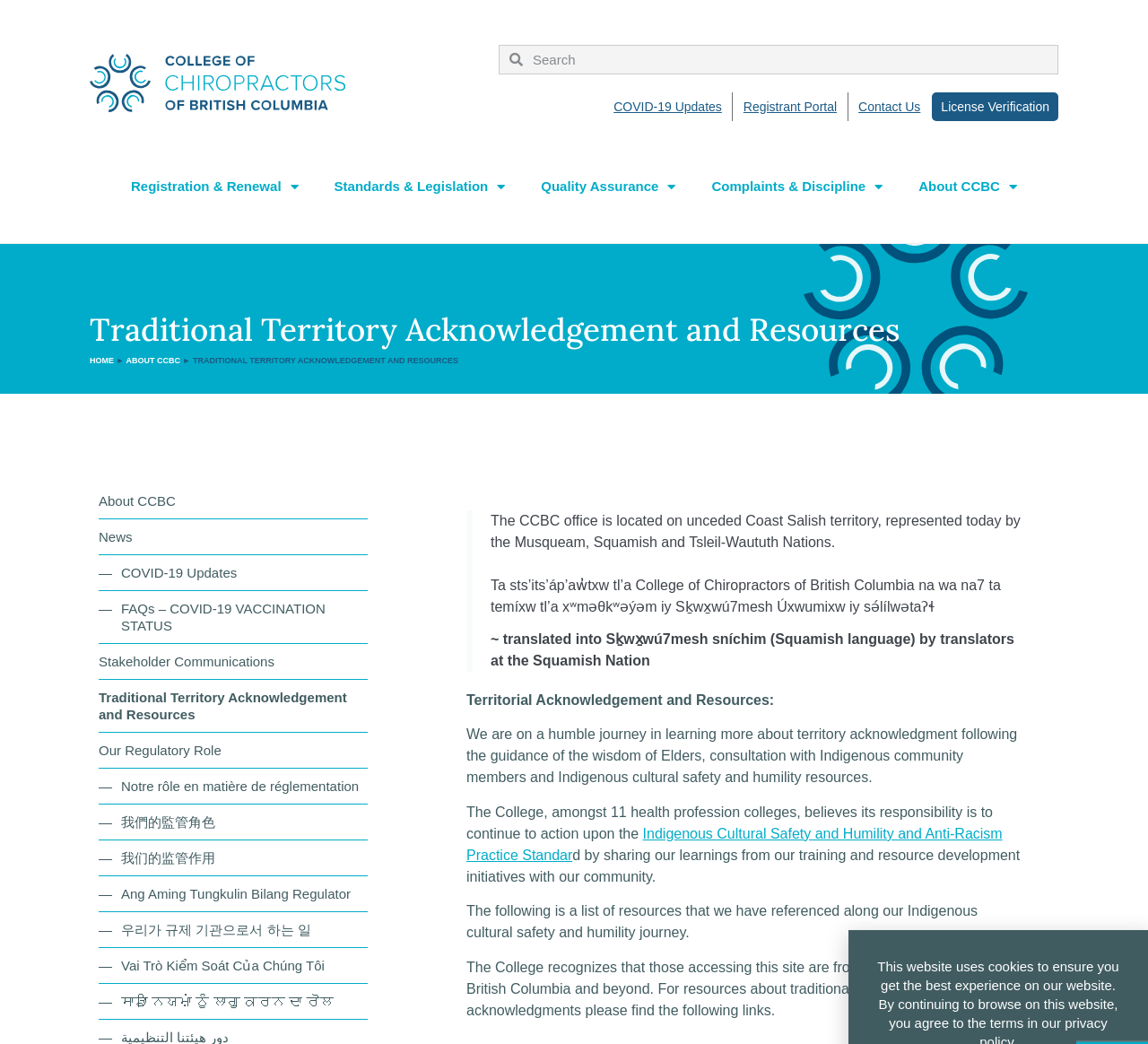Locate the coordinates of the bounding box for the clickable region that fulfills this instruction: "Contact Us".

[0.74, 0.088, 0.81, 0.116]